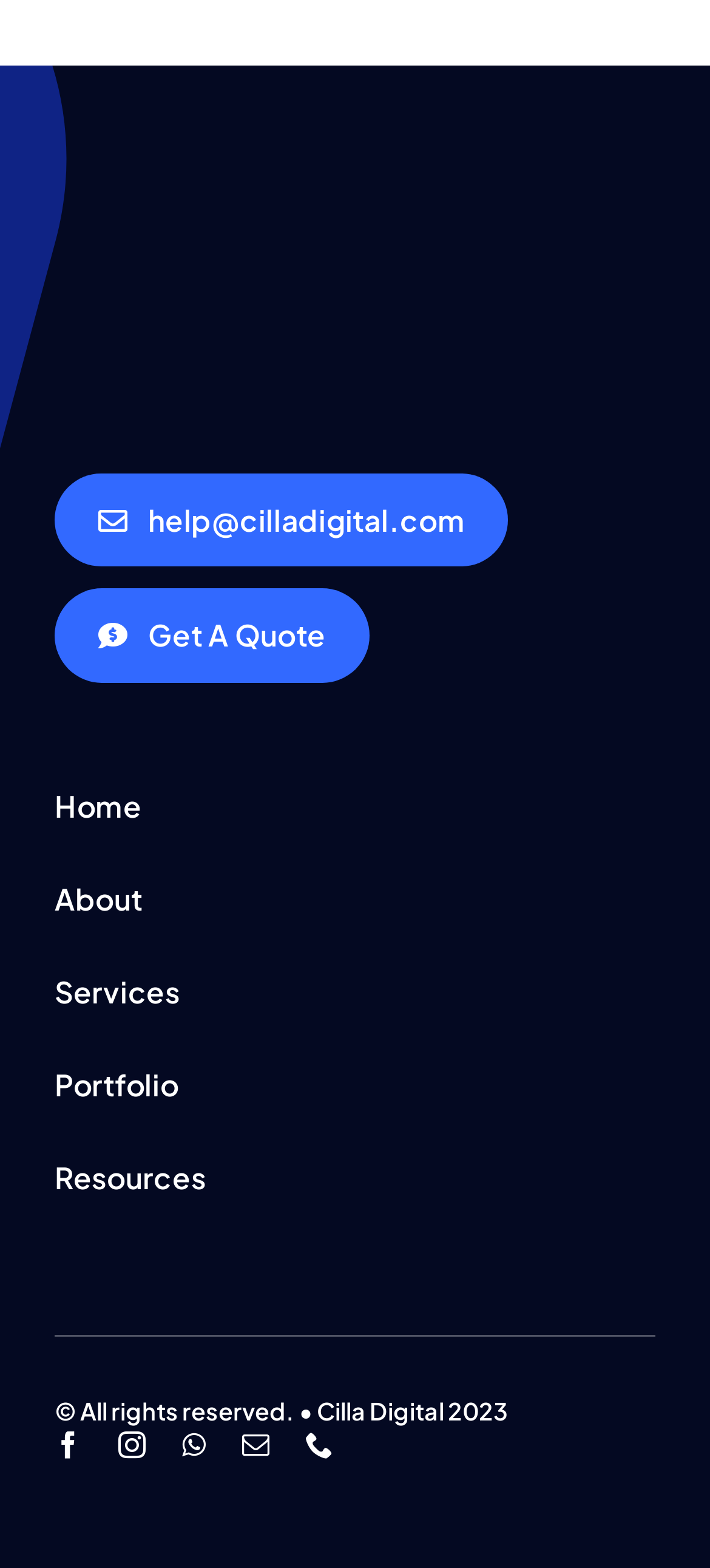Can you find the bounding box coordinates of the area I should click to execute the following instruction: "Visit our Facebook page"?

[0.077, 0.912, 0.115, 0.93]